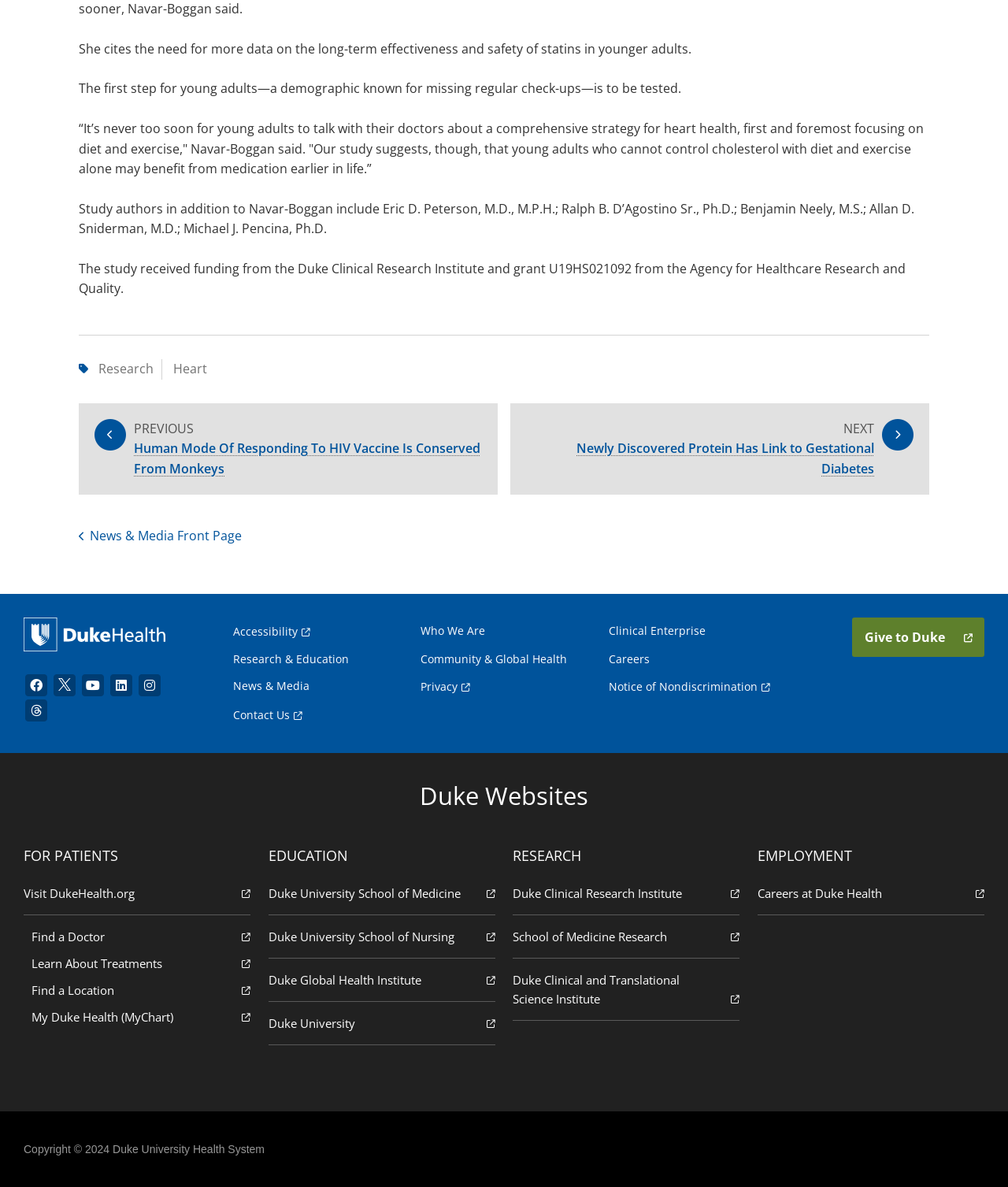Who is quoted in the article? Please answer the question using a single word or phrase based on the image.

Navar-Boggan